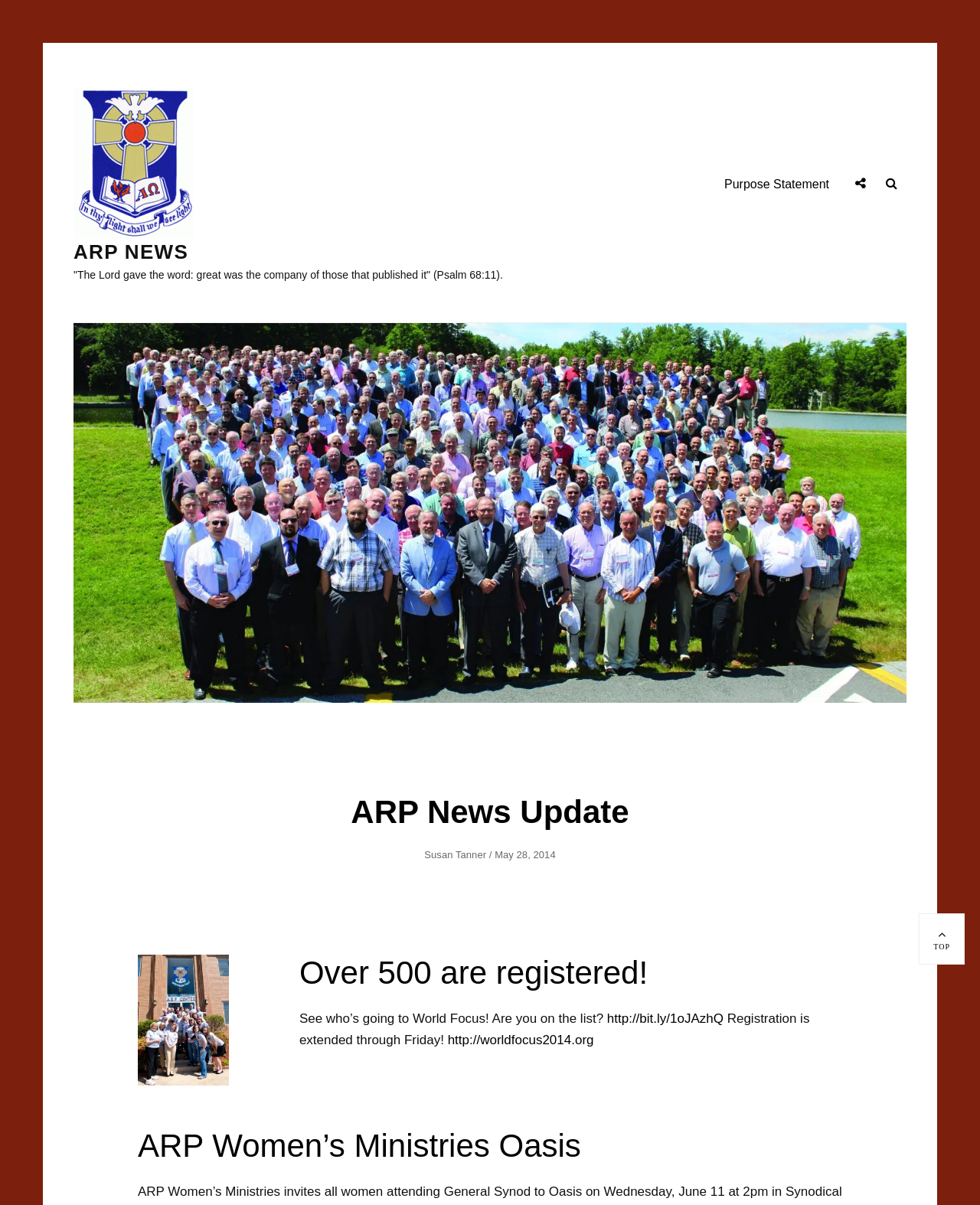Please find the bounding box coordinates of the clickable region needed to complete the following instruction: "Check the 'ARP News' link". The bounding box coordinates must consist of four float numbers between 0 and 1, i.e., [left, top, right, bottom].

[0.075, 0.072, 0.198, 0.198]